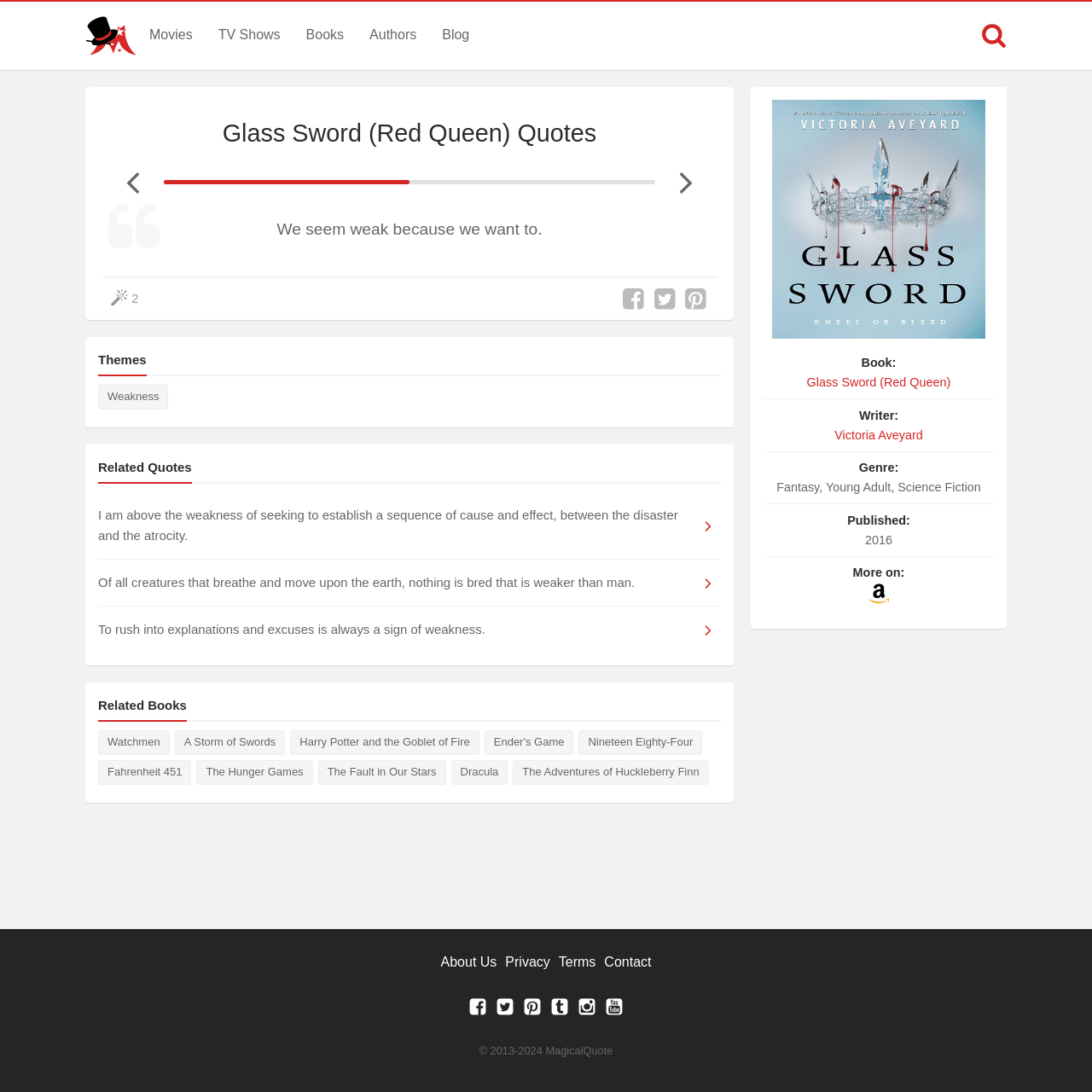What is the principal heading displayed on the webpage?

Glass Sword (Red Queen) Quotes